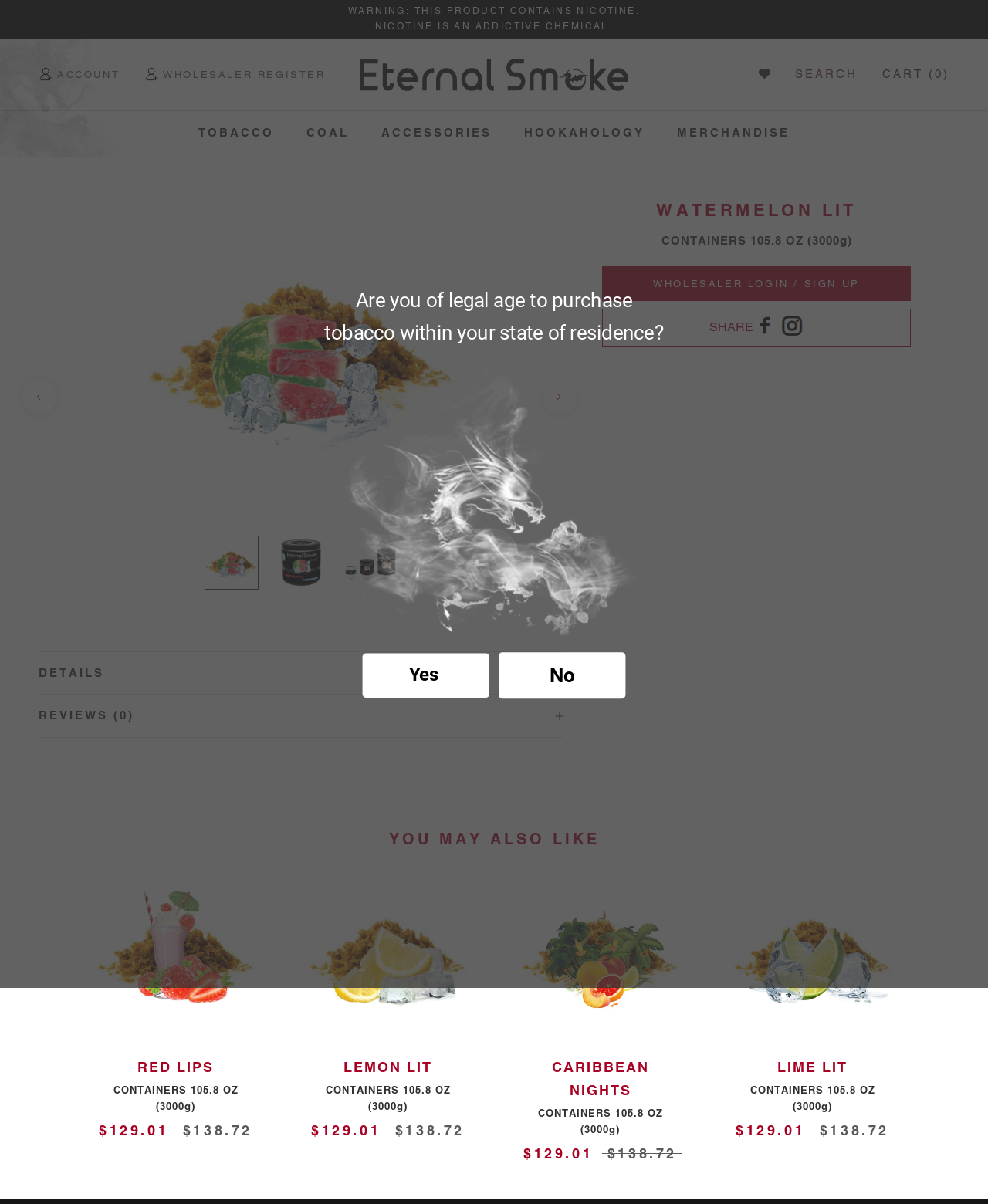Locate the bounding box coordinates of the clickable region to complete the following instruction: "Click the 'WHOLESALER REGISTER' link."

[0.165, 0.055, 0.329, 0.069]